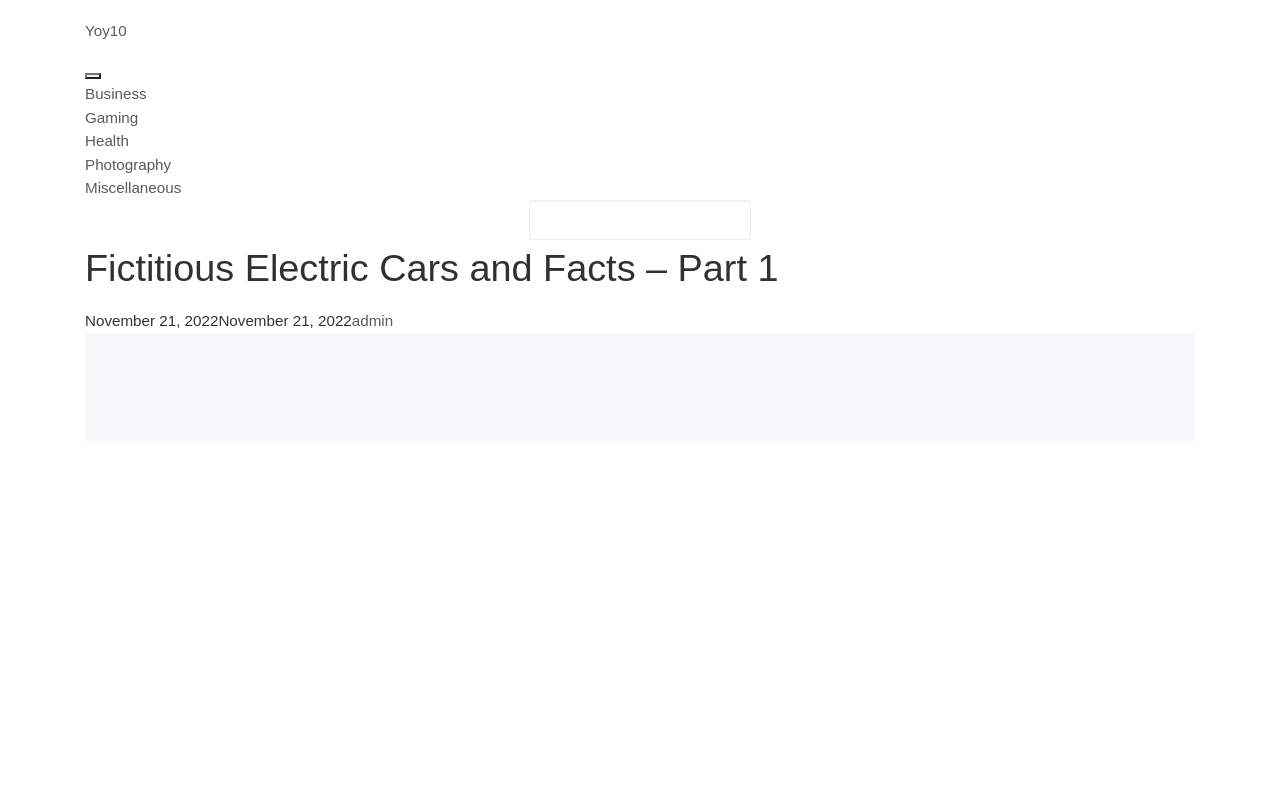Determine the bounding box coordinates of the element that should be clicked to execute the following command: "View the post 'Multiplying one’s self to make more money'".

None